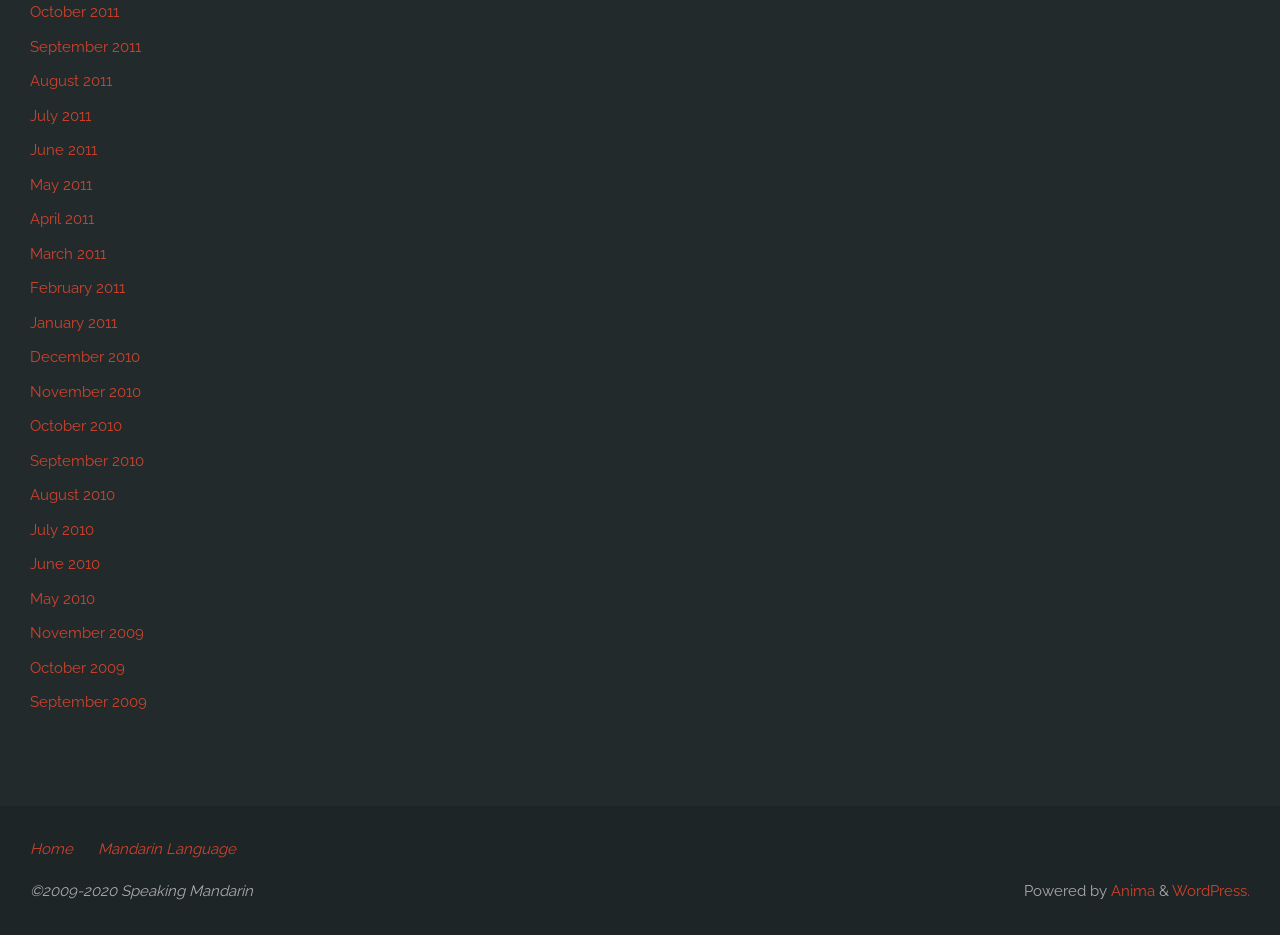Pinpoint the bounding box coordinates of the clickable element to carry out the following instruction: "go to Anima website."

[0.865, 0.943, 0.902, 0.963]